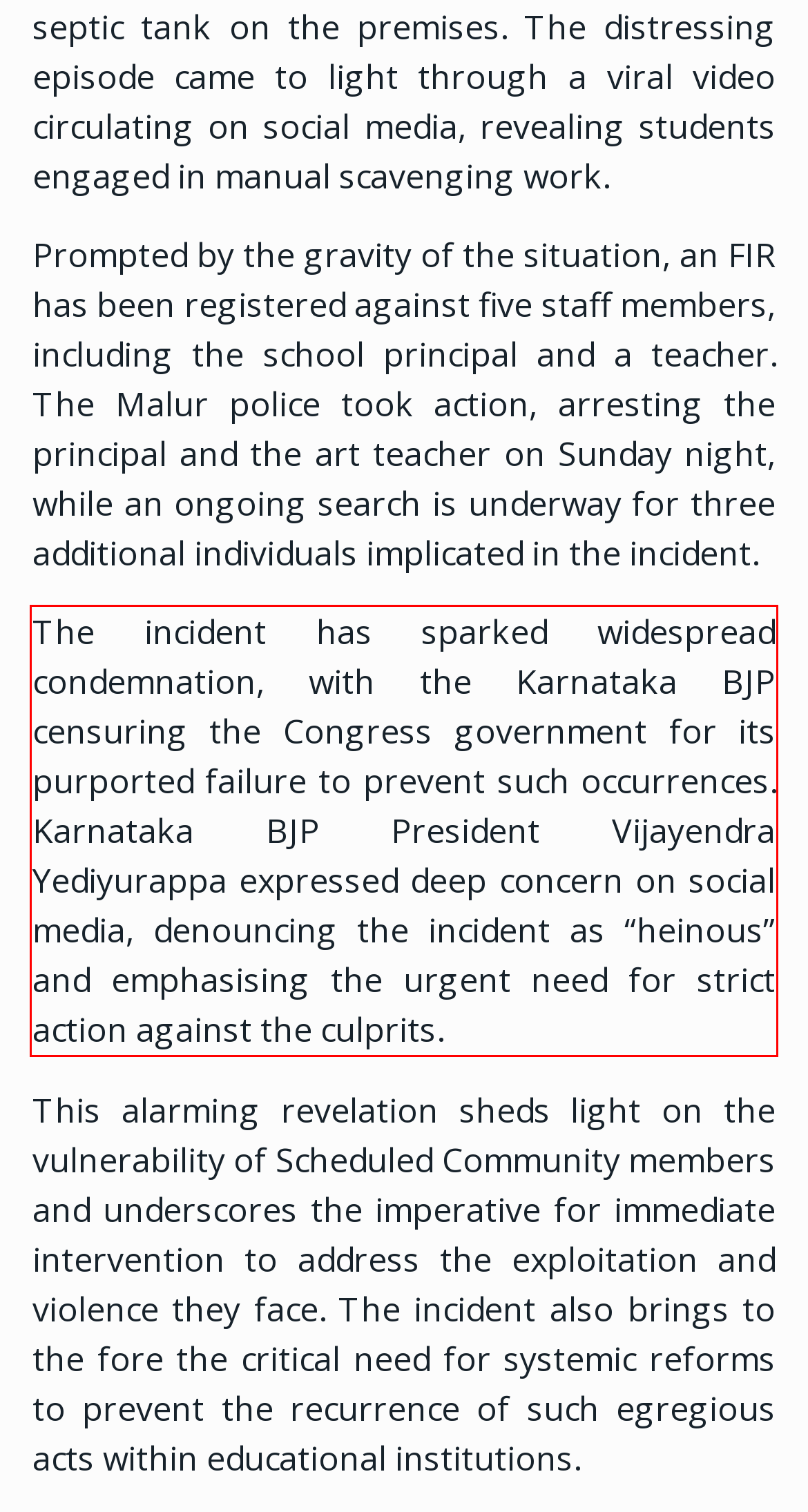Please analyze the screenshot of a webpage and extract the text content within the red bounding box using OCR.

The incident has sparked widespread condemnation, with the Karnataka BJP censuring the Congress government for its purported failure to prevent such occurrences. Karnataka BJP President Vijayendra Yediyurappa expressed deep concern on social media, denouncing the incident as “heinous” and emphasising the urgent need for strict action against the culprits.